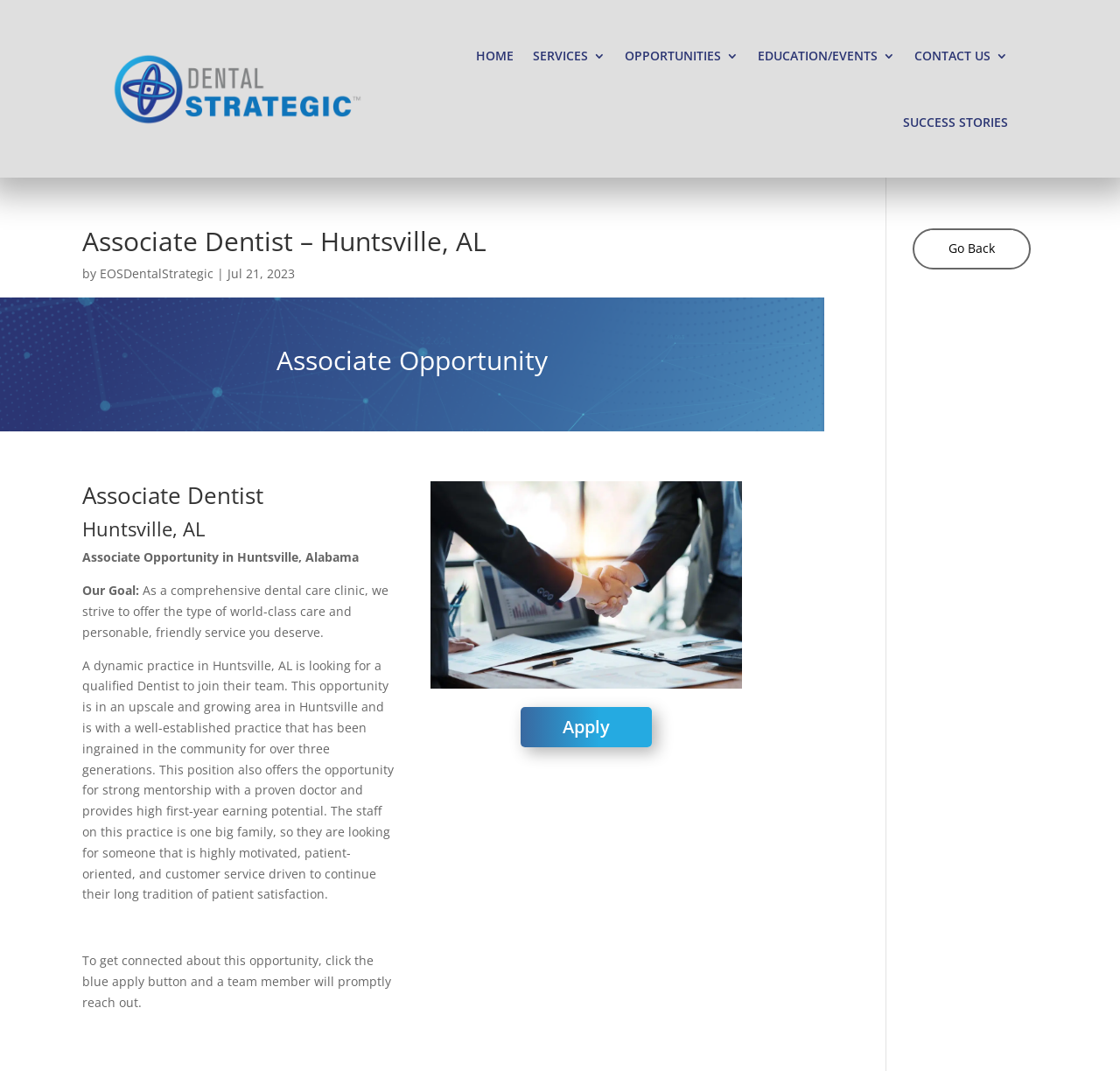What is the characteristic of the practice's staff?
Please describe in detail the information shown in the image to answer the question.

The text 'The staff on this practice is one big family...' indicates that the staff of the practice are close-knit and have a family-like relationship, which is an important aspect of the practice's culture.